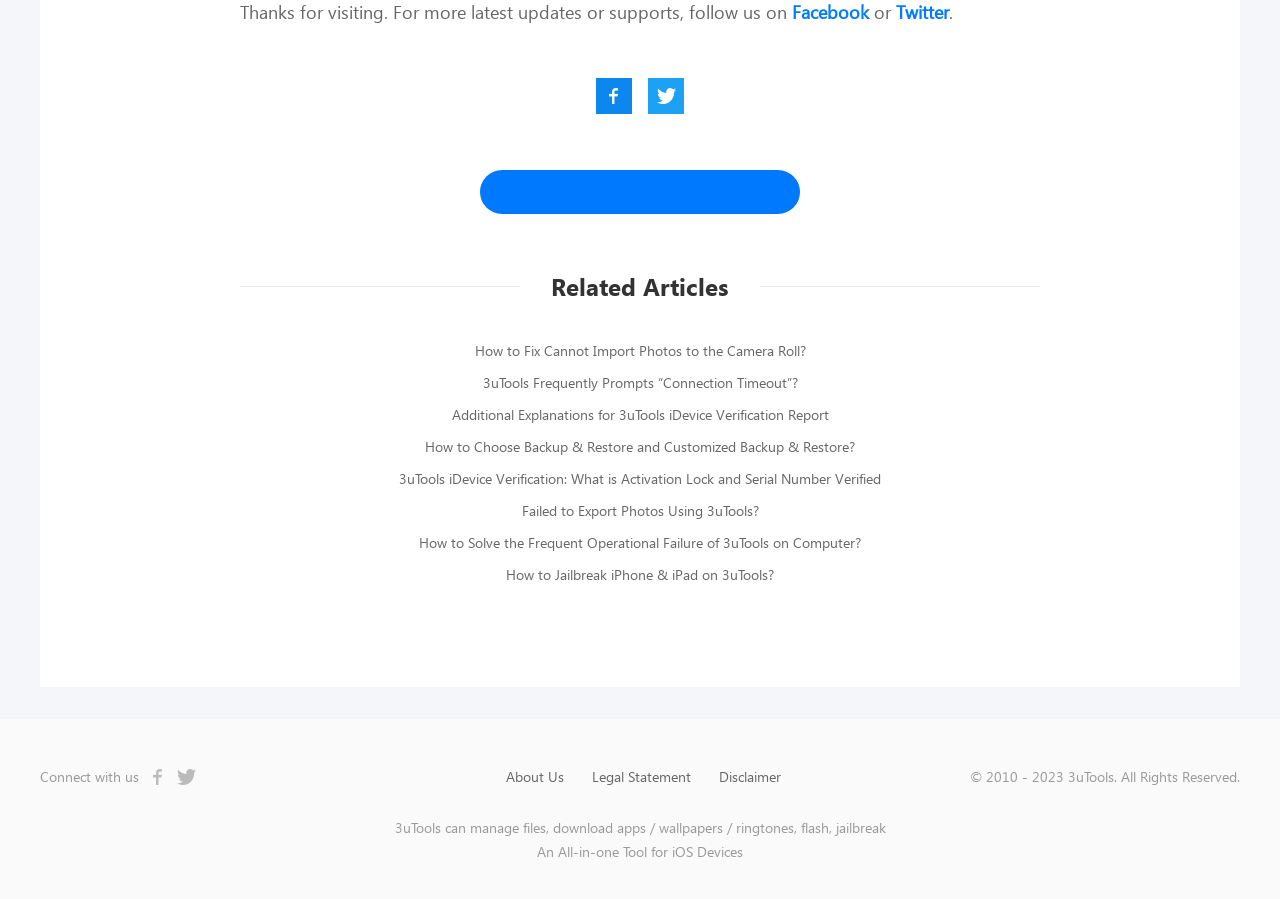Find the bounding box coordinates corresponding to the UI element with the description: "Facebook". The coordinates should be formatted as [left, top, right, bottom], with values as floats between 0 and 1.

[0.619, 0.002, 0.679, 0.025]